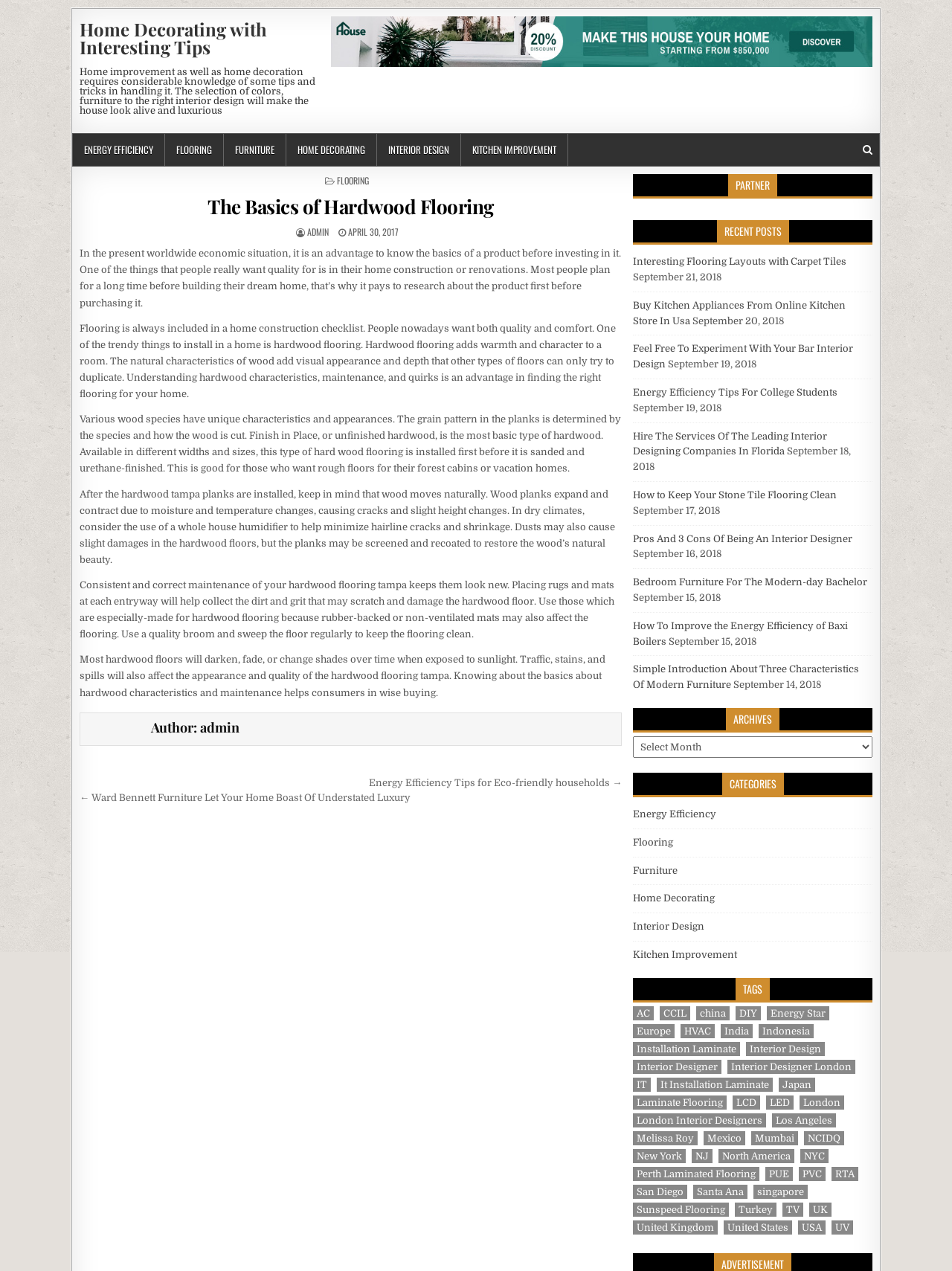Please identify the bounding box coordinates of the clickable element to fulfill the following instruction: "Navigate to the 'RECENT POSTS' section". The coordinates should be four float numbers between 0 and 1, i.e., [left, top, right, bottom].

[0.665, 0.173, 0.916, 0.193]